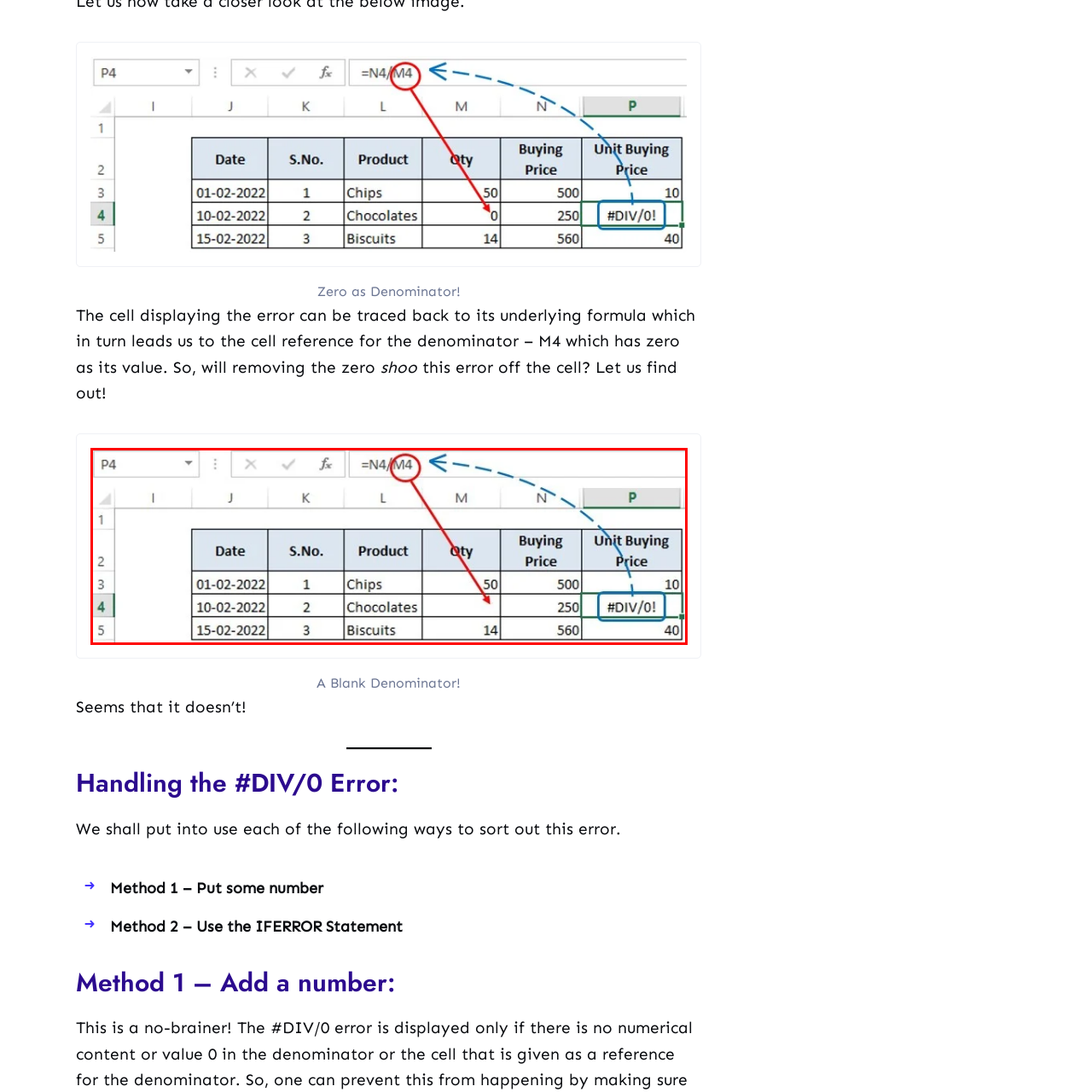What is the value in cell M4?
Focus on the area marked by the red bounding box and respond to the question with as much detail as possible.

The value in cell M4 is zero, which is causing the division by zero error in the formula '=N4/M4' in cell P4, resulting in the '#DIV/0!' error message in the 'Unit Buying Price' column.